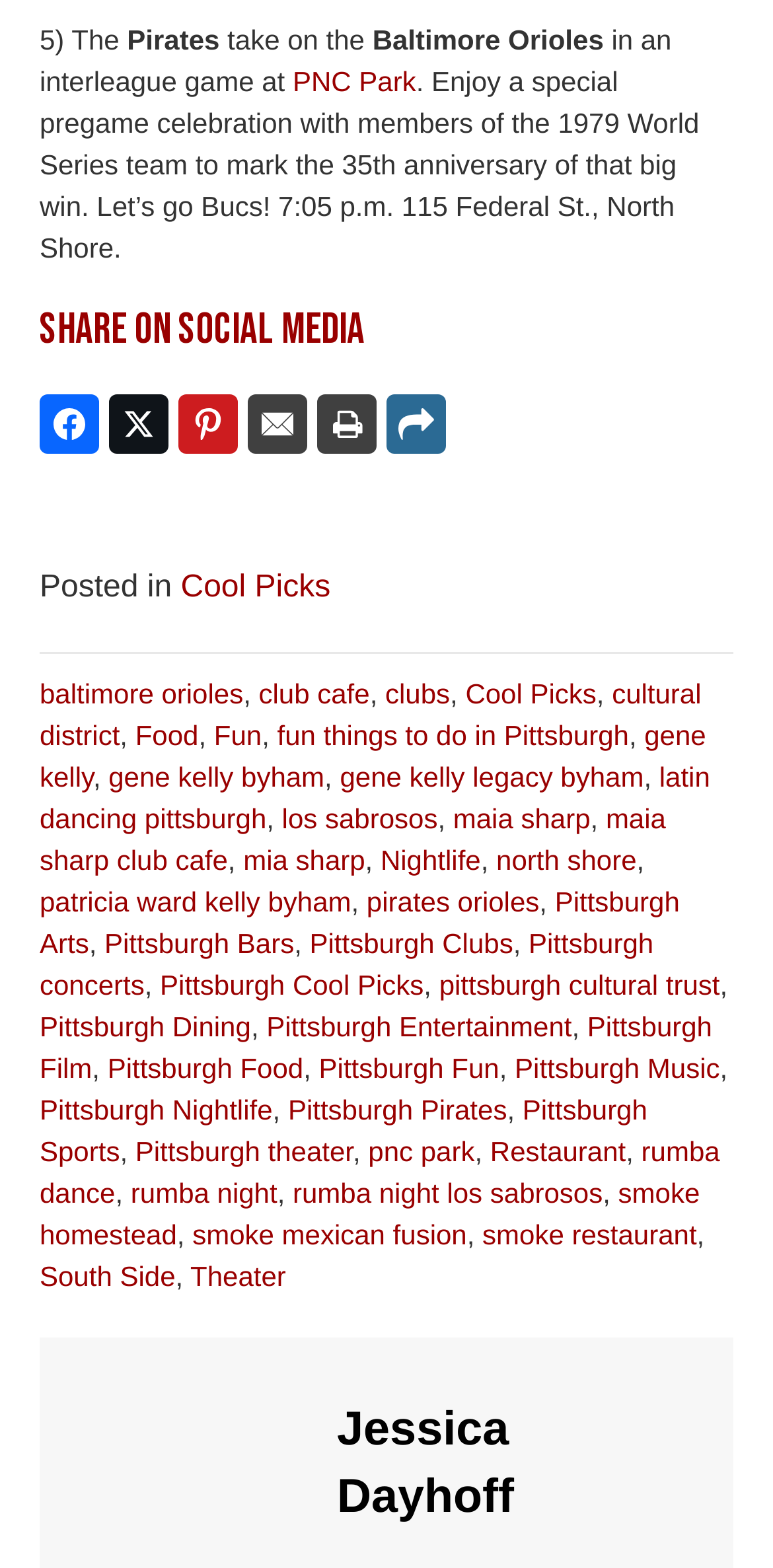Pinpoint the bounding box coordinates of the clickable area needed to execute the instruction: "Read more about Cool Picks". The coordinates should be specified as four float numbers between 0 and 1, i.e., [left, top, right, bottom].

[0.234, 0.364, 0.428, 0.386]